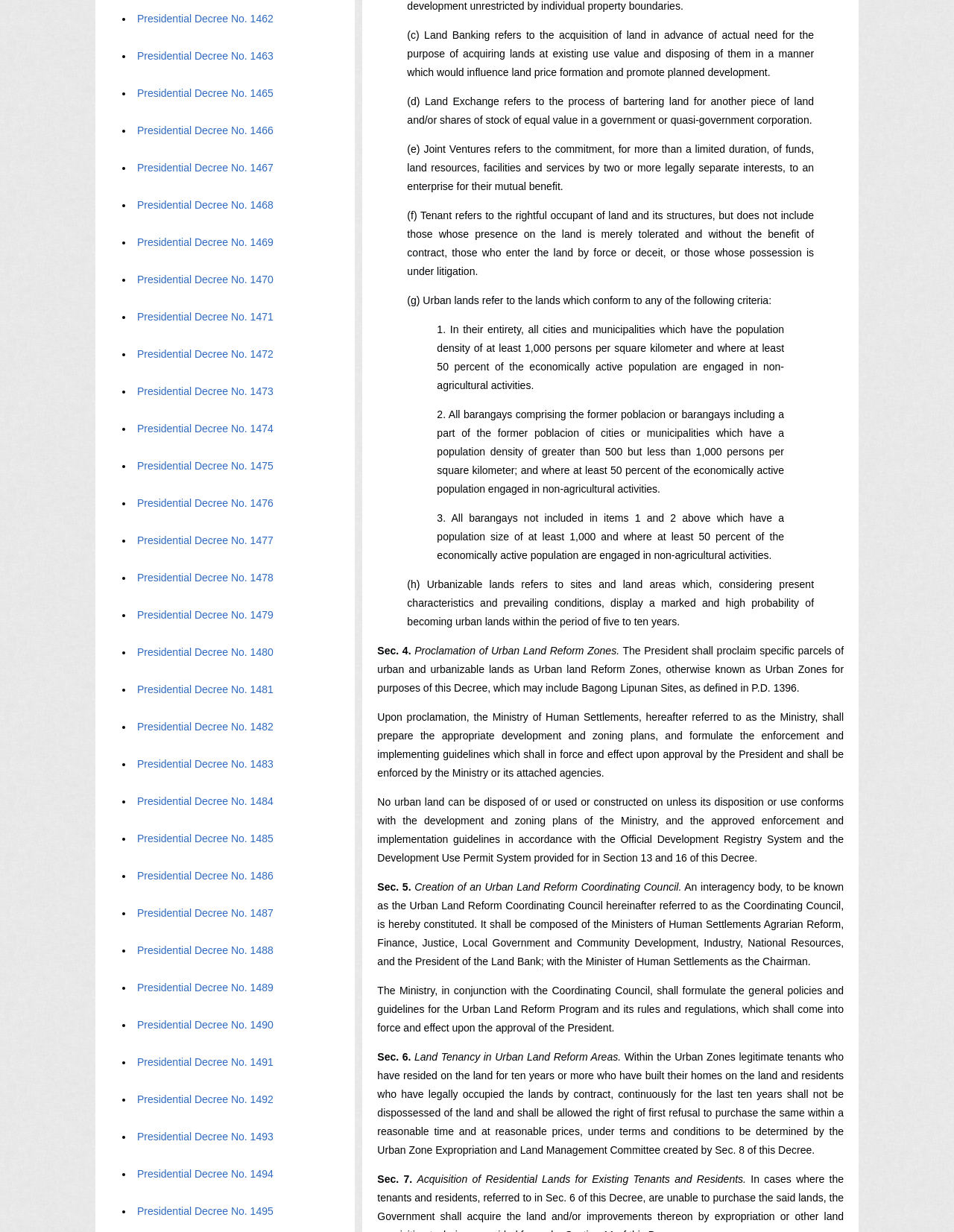What is the definition of Urban lands?
Examine the screenshot and reply with a single word or phrase.

Lands conforming to certain criteria